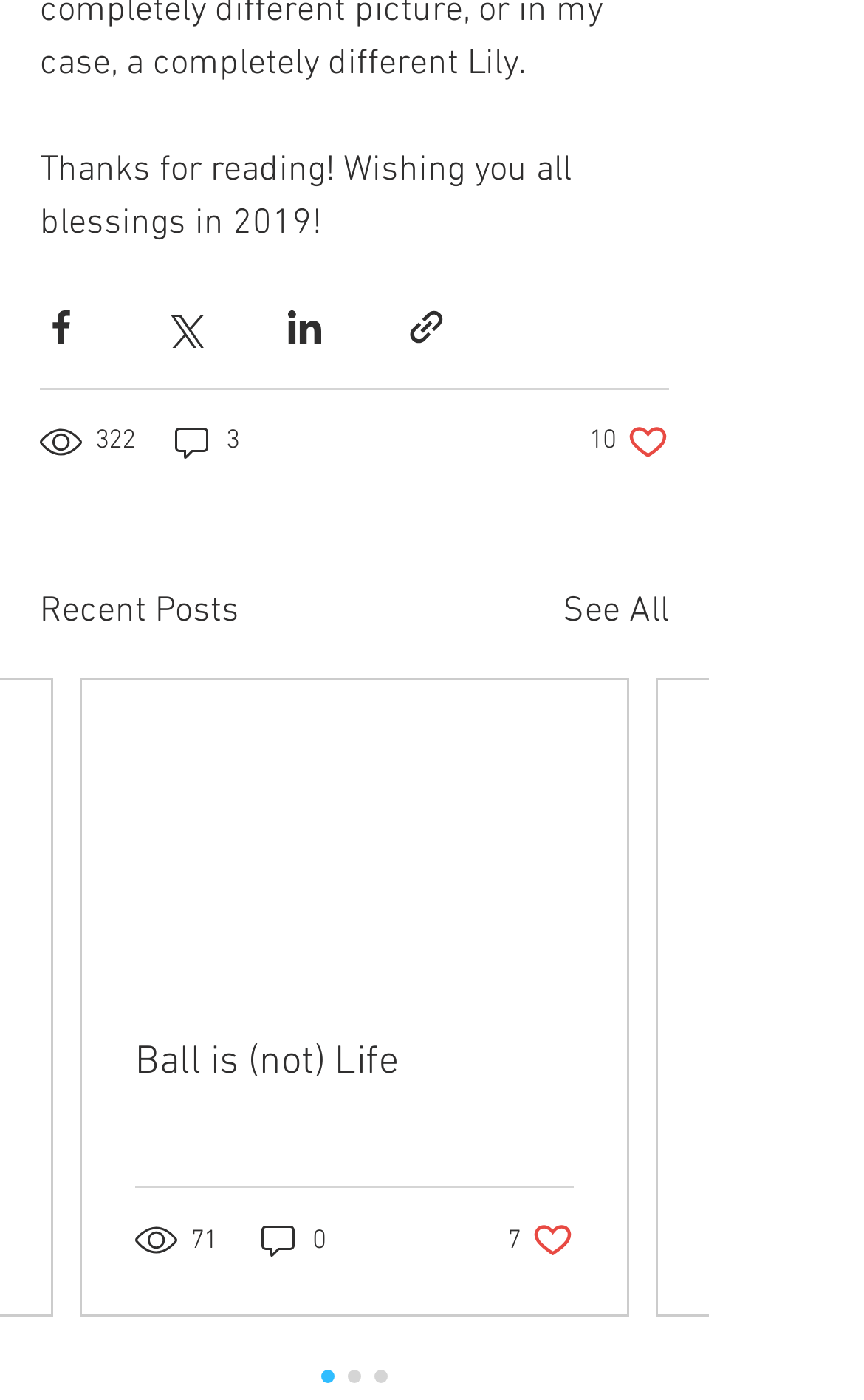Please analyze the image and provide a thorough answer to the question:
What is the section title above the list of posts?

The section title above the list of posts is 'Recent Posts', which is a heading element with bounding box coordinates [0.046, 0.417, 0.277, 0.455].